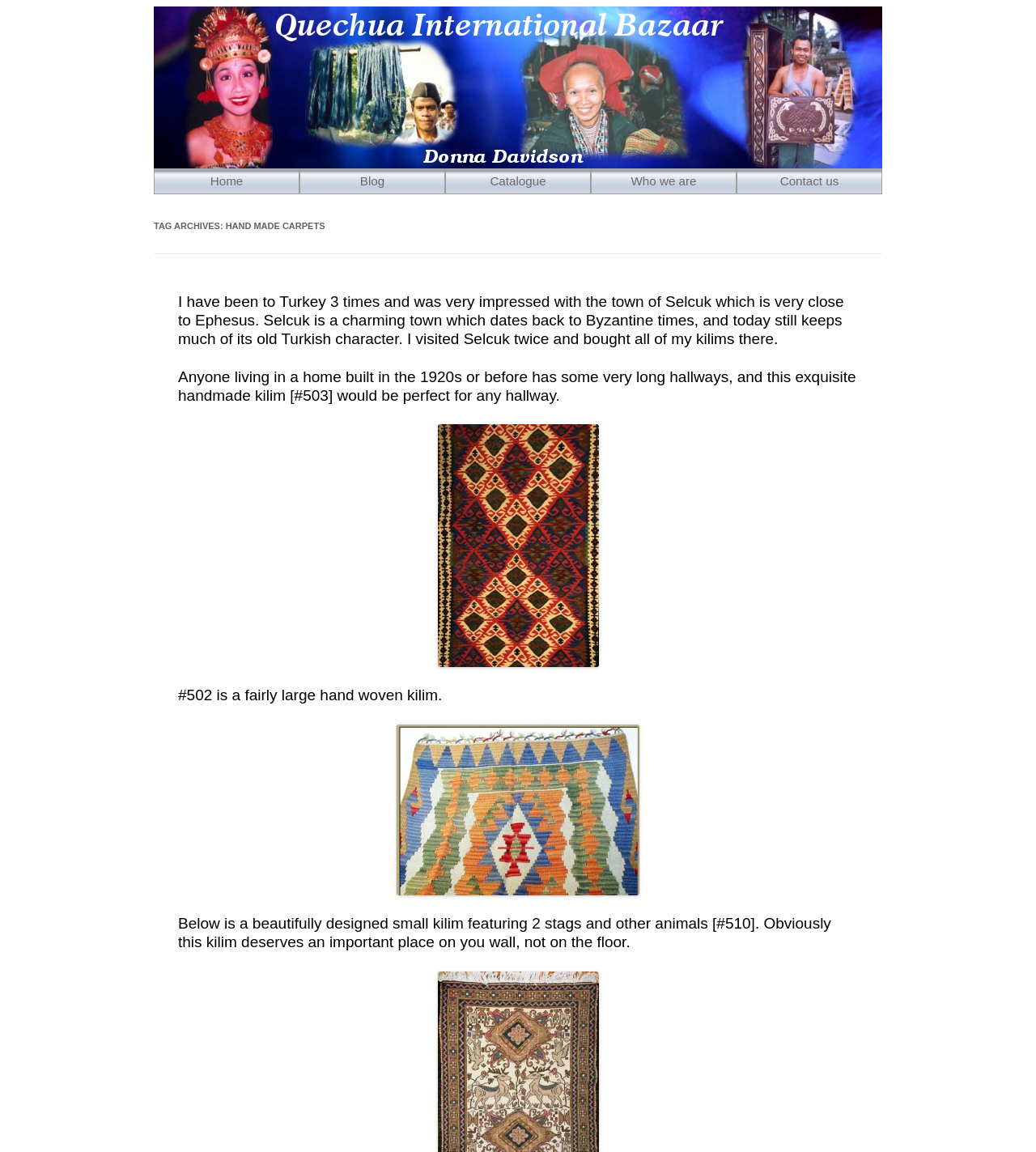Please mark the clickable region by giving the bounding box coordinates needed to complete this instruction: "Contact 'Quechua'".

[0.712, 0.147, 0.851, 0.168]